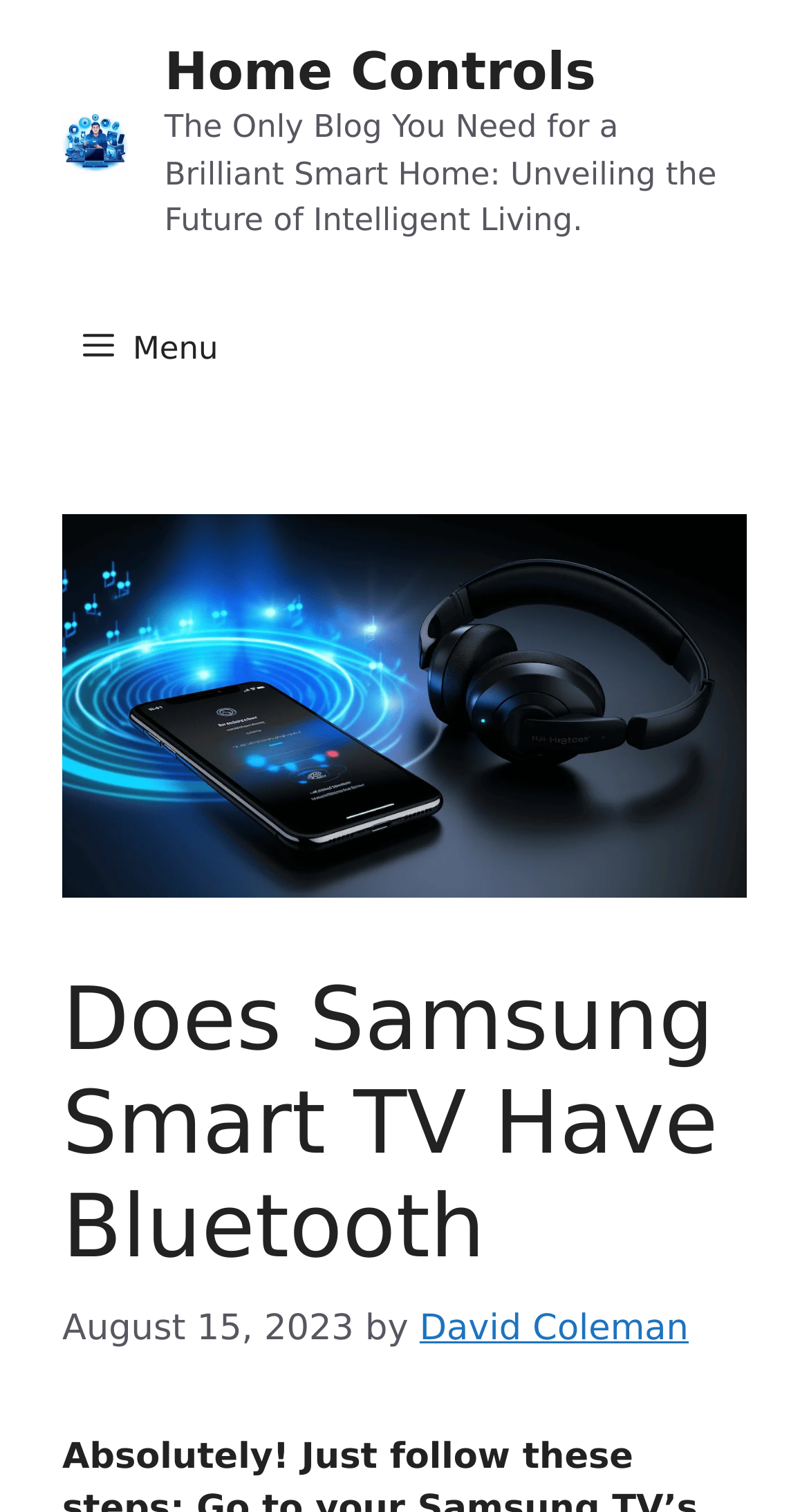What is the name of the blog?
Craft a detailed and extensive response to the question.

I determined the answer by looking at the banner element at the top of the webpage, which contains the text 'Home Controls'. This suggests that 'Home Controls' is the name of the blog.